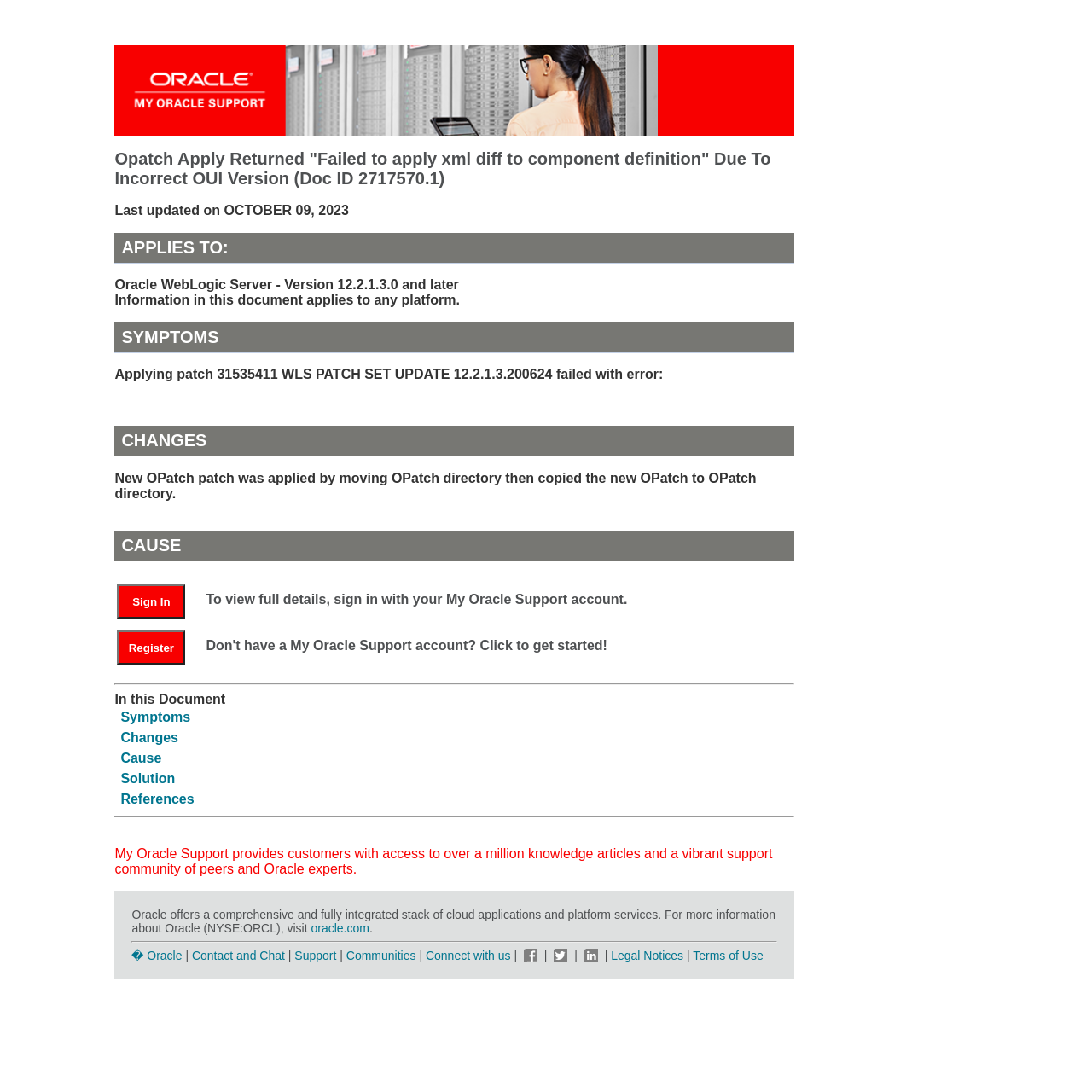Extract the primary headline from the webpage and present its text.

Opatch Apply Returned "Failed to apply xml diff to component definition" Due To Incorrect OUI Version (Doc ID 2717570.1)